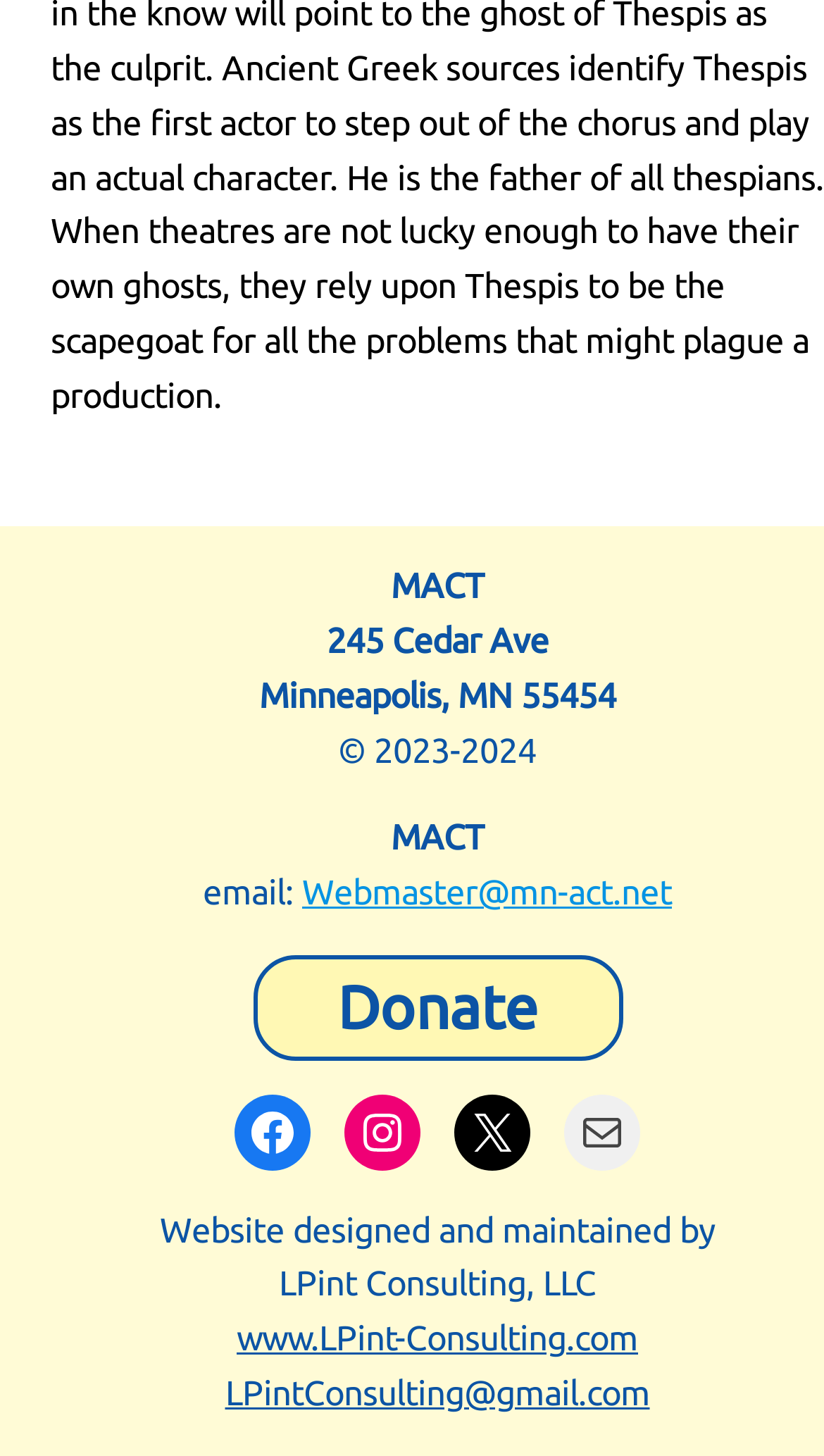What social media platforms does MACT have?
Identify the answer in the screenshot and reply with a single word or phrase.

Facebook, Instagram